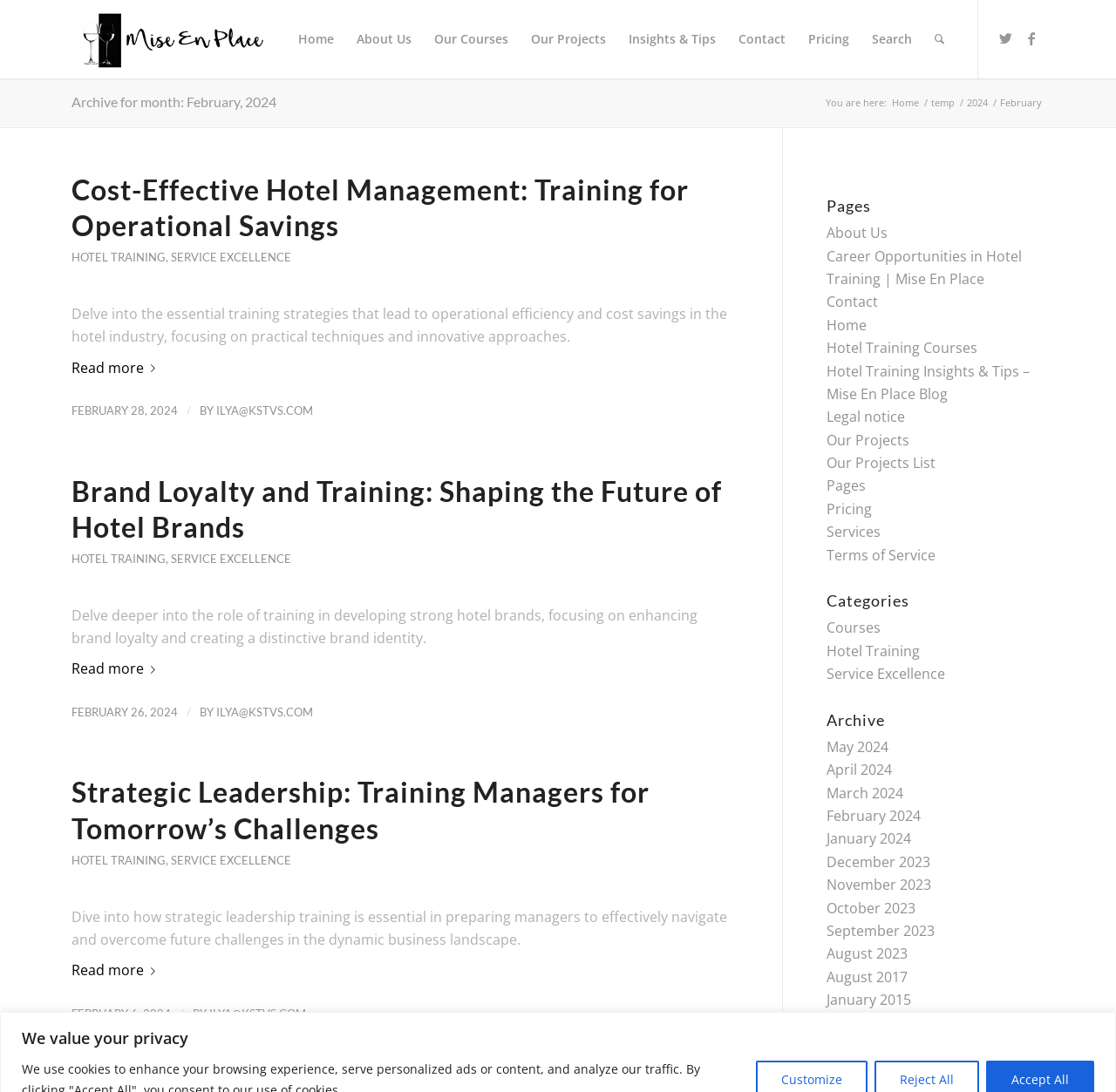What is the website's name?
Please give a detailed and elaborate answer to the question.

I determined the website's name by looking at the link element with the text 'Mise En Place' at the top of the webpage, which is likely the website's title or logo.